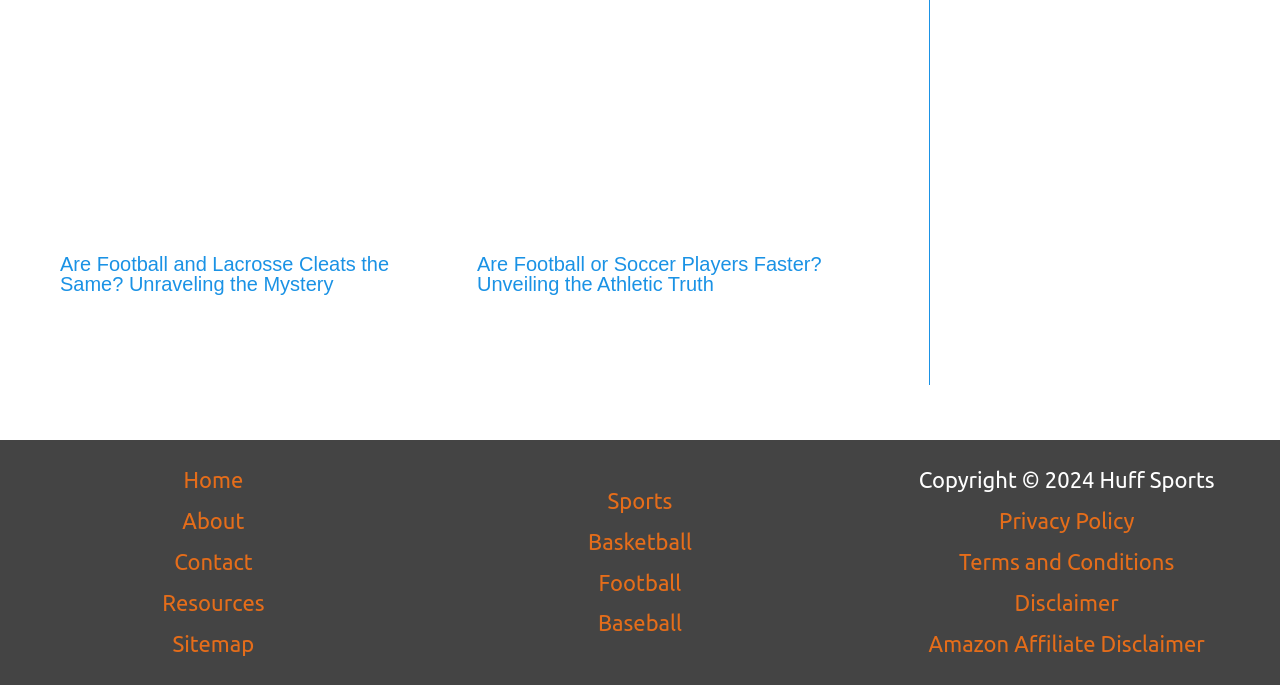Mark the bounding box of the element that matches the following description: "Basketball".

[0.459, 0.772, 0.541, 0.808]